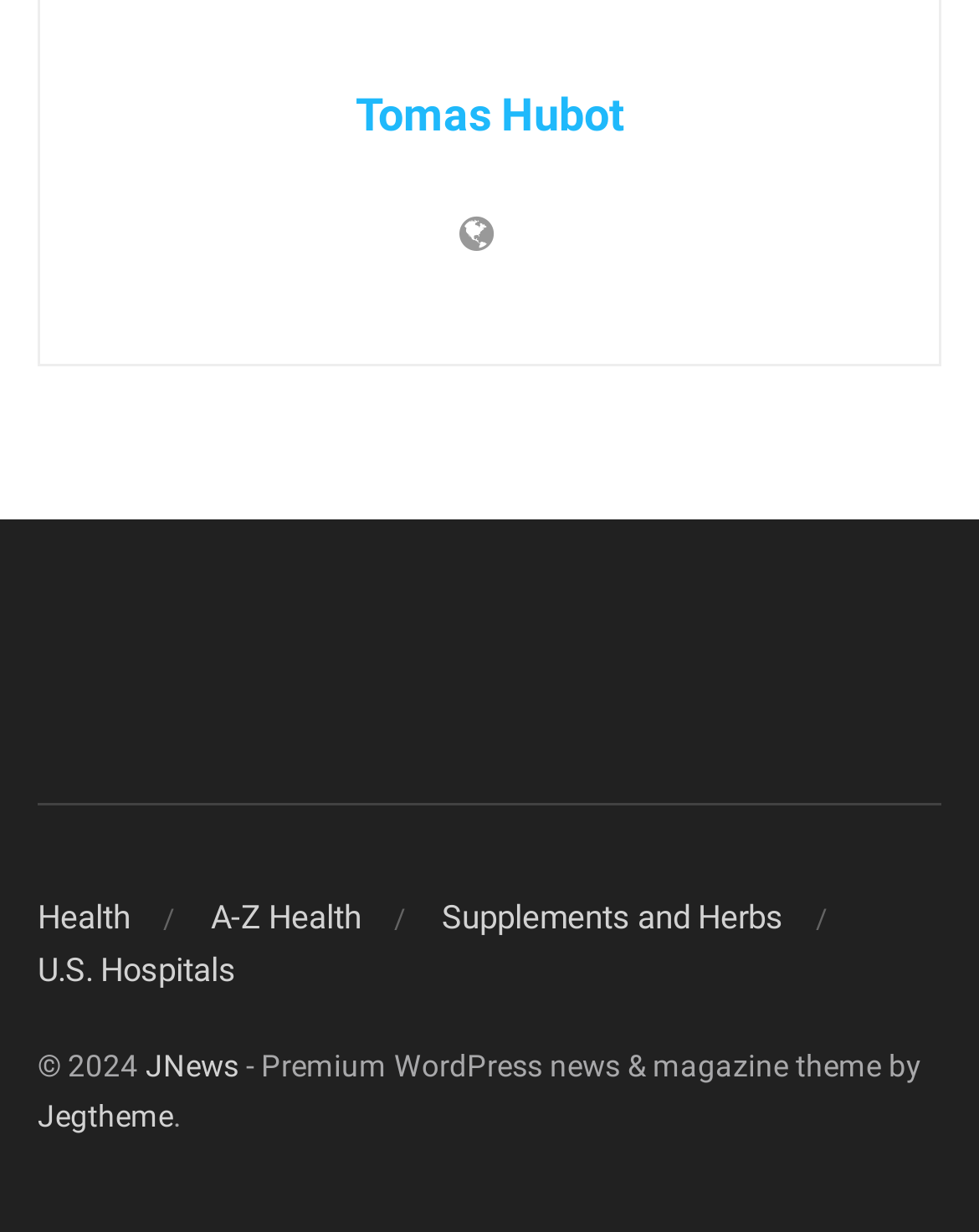Locate the bounding box for the described UI element: "parent_node: Business Incorporation". Ensure the coordinates are four float numbers between 0 and 1, formatted as [left, top, right, bottom].

None